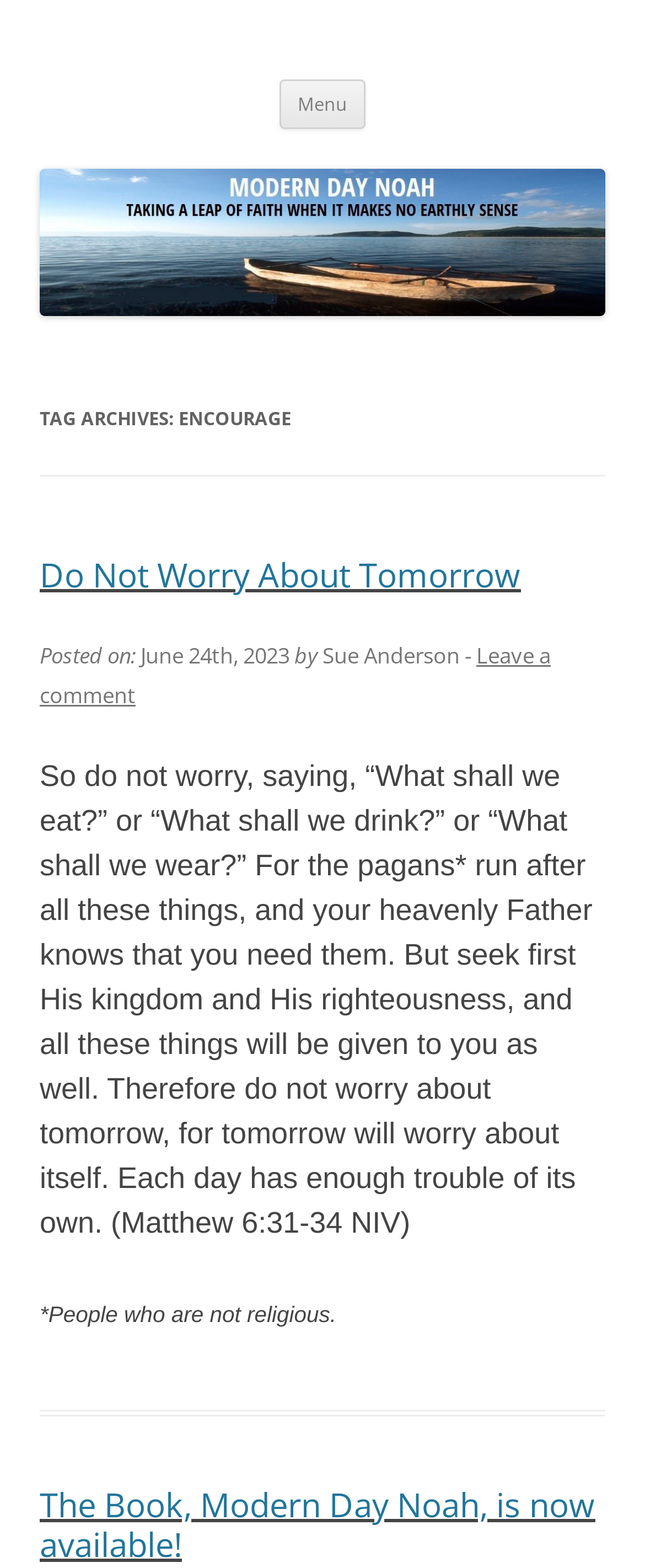Who is the author of the first article?
Please provide a single word or phrase as the answer based on the screenshot.

Sue Anderson